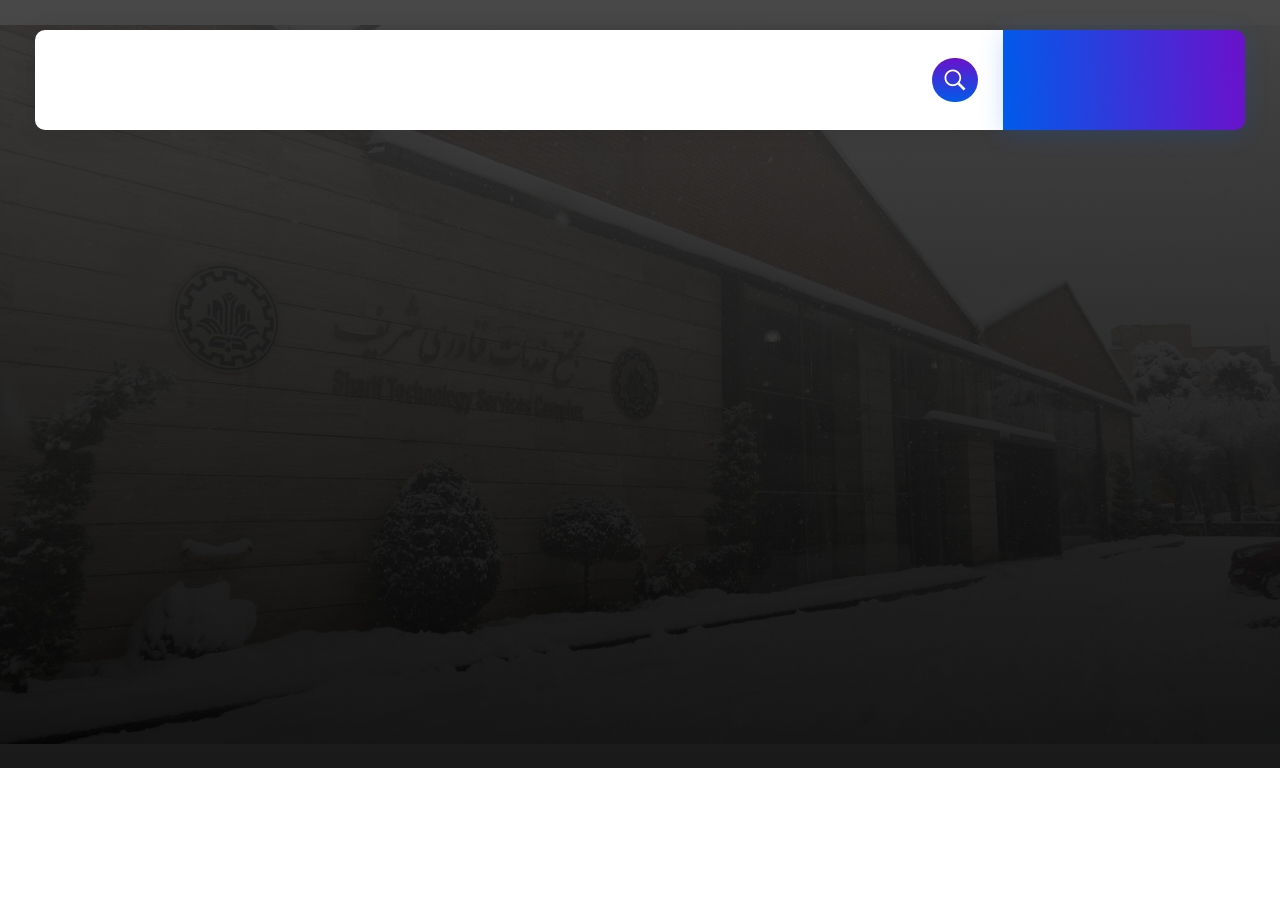What is the main section of the webpage?
Give a one-word or short phrase answer based on the image.

ABOUT ITECHNET